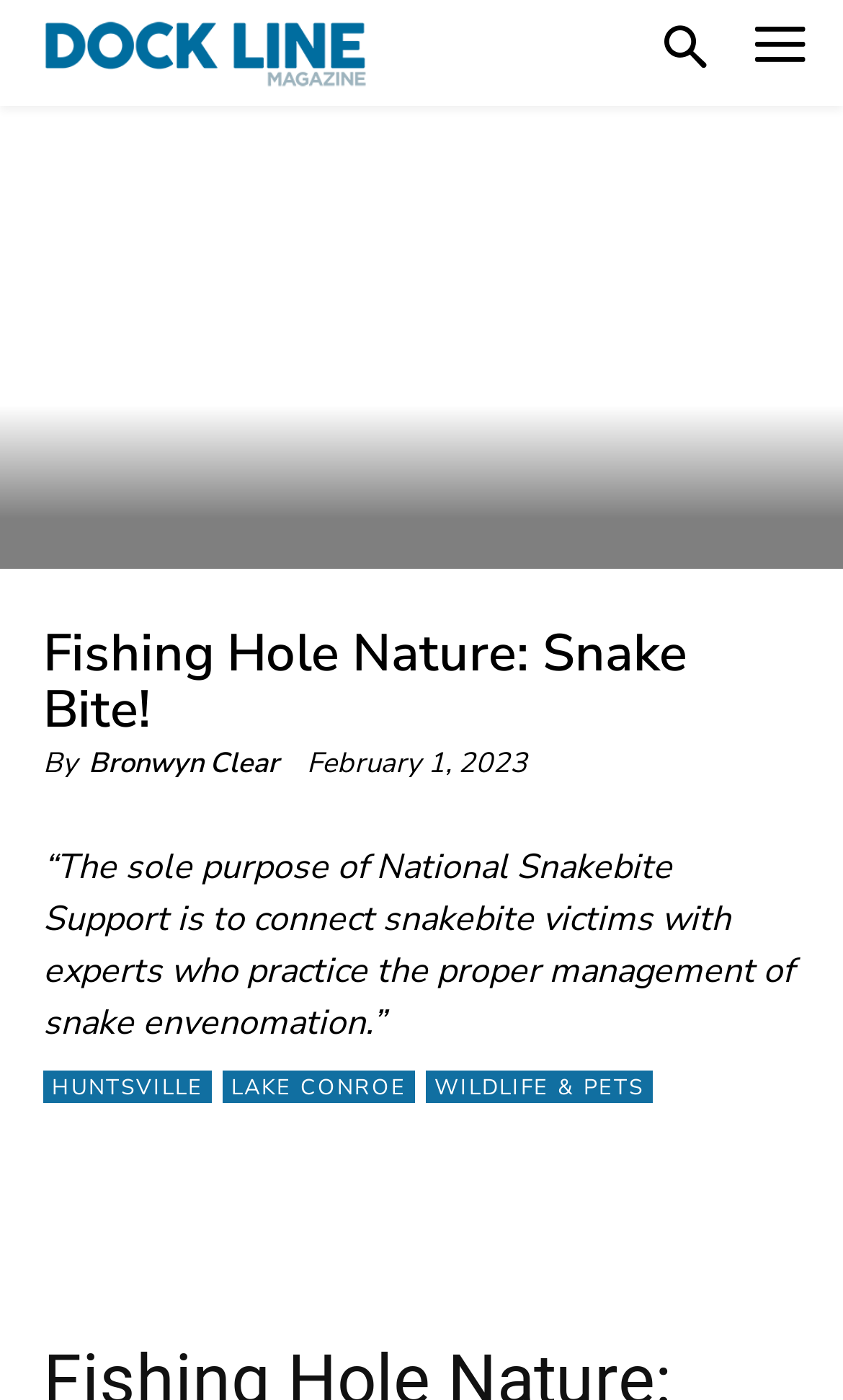Provide a one-word or brief phrase answer to the question:
What are the locations mentioned on the webpage?

HUNTSVILLE, LAKE CONROE